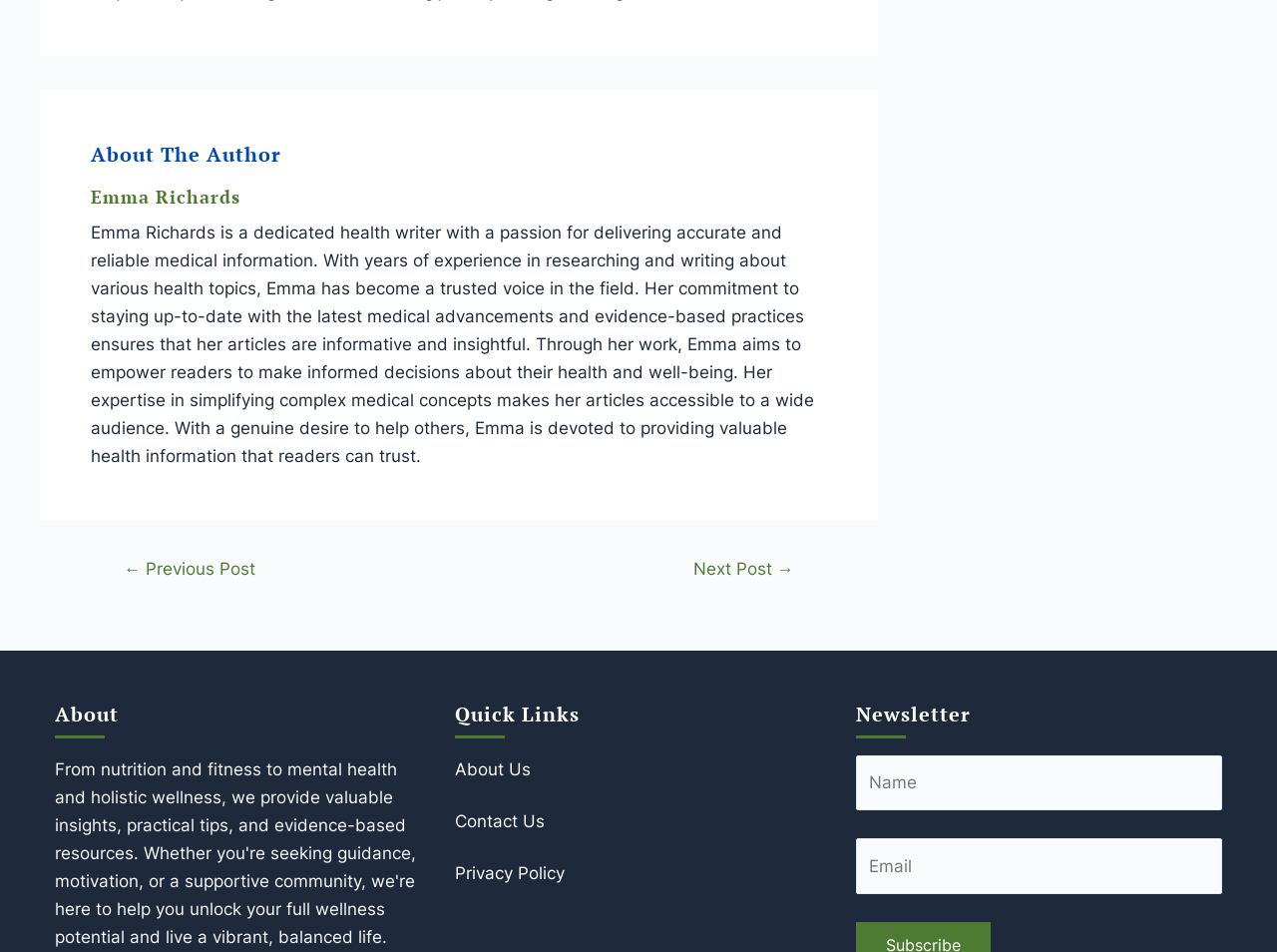Kindly determine the bounding box coordinates for the clickable area to achieve the given instruction: "Click on the 'Liverpool' link".

None